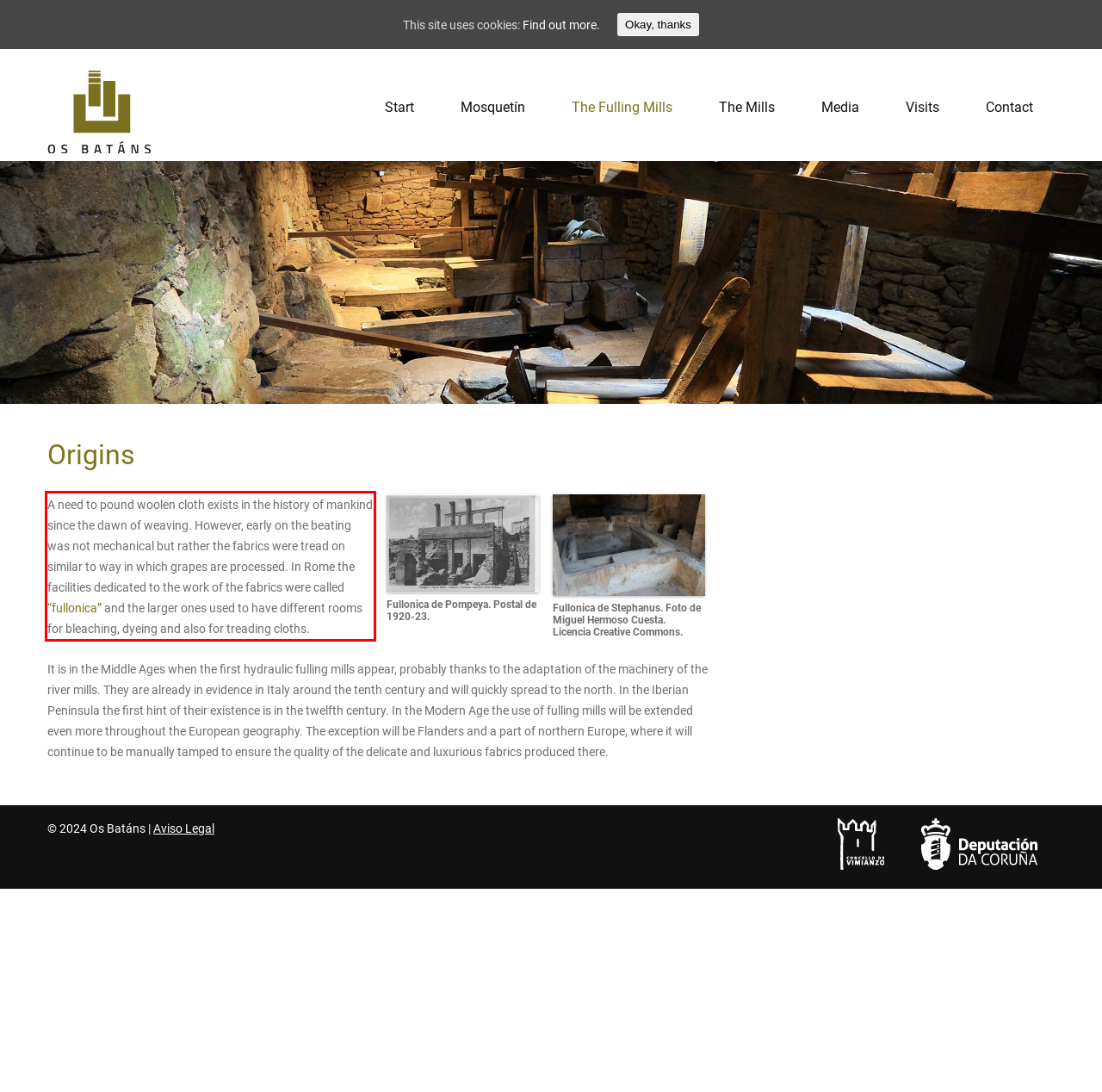Analyze the webpage screenshot and use OCR to recognize the text content in the red bounding box.

A need to pound woolen cloth exists in the history of mankind since the dawn of weaving. However, early on the beating was not mechanical but rather the fabrics were tread on similar to way in which grapes are processed. In Rome the facilities dedicated to the work of the fabrics were called “fullonica” and the larger ones used to have different rooms for bleaching, dyeing and also for treading cloths.